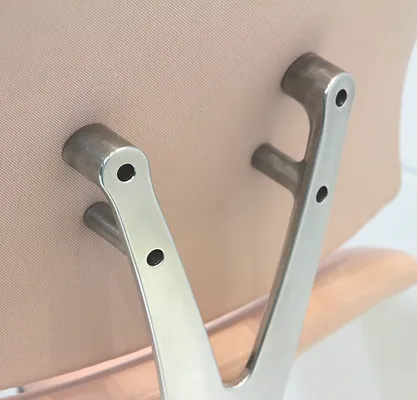Using the information from the screenshot, answer the following question thoroughly:
What is the purpose of the chair's design?

The purpose of the chair's design is to provide comfort and support to the user, which is achieved through the ergonomic principles behind the design, the use of soft and textured fabric, and the sturdy metallic support, all of which work together to create a healthy sitting solution for various environments.